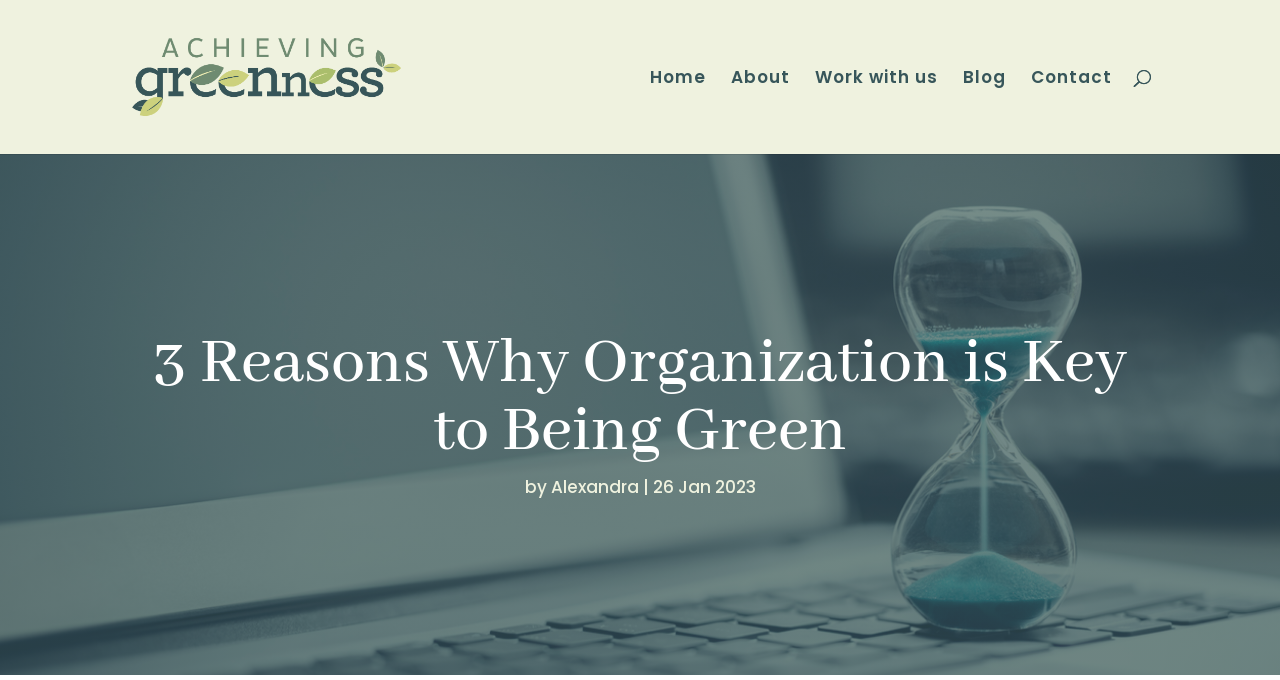Please examine the image and provide a detailed answer to the question: What is the date of the article?

The date of the article can be found by looking at the text below the main heading, where it says '26 Jan 2023'. This indicates that the article was published on this date.